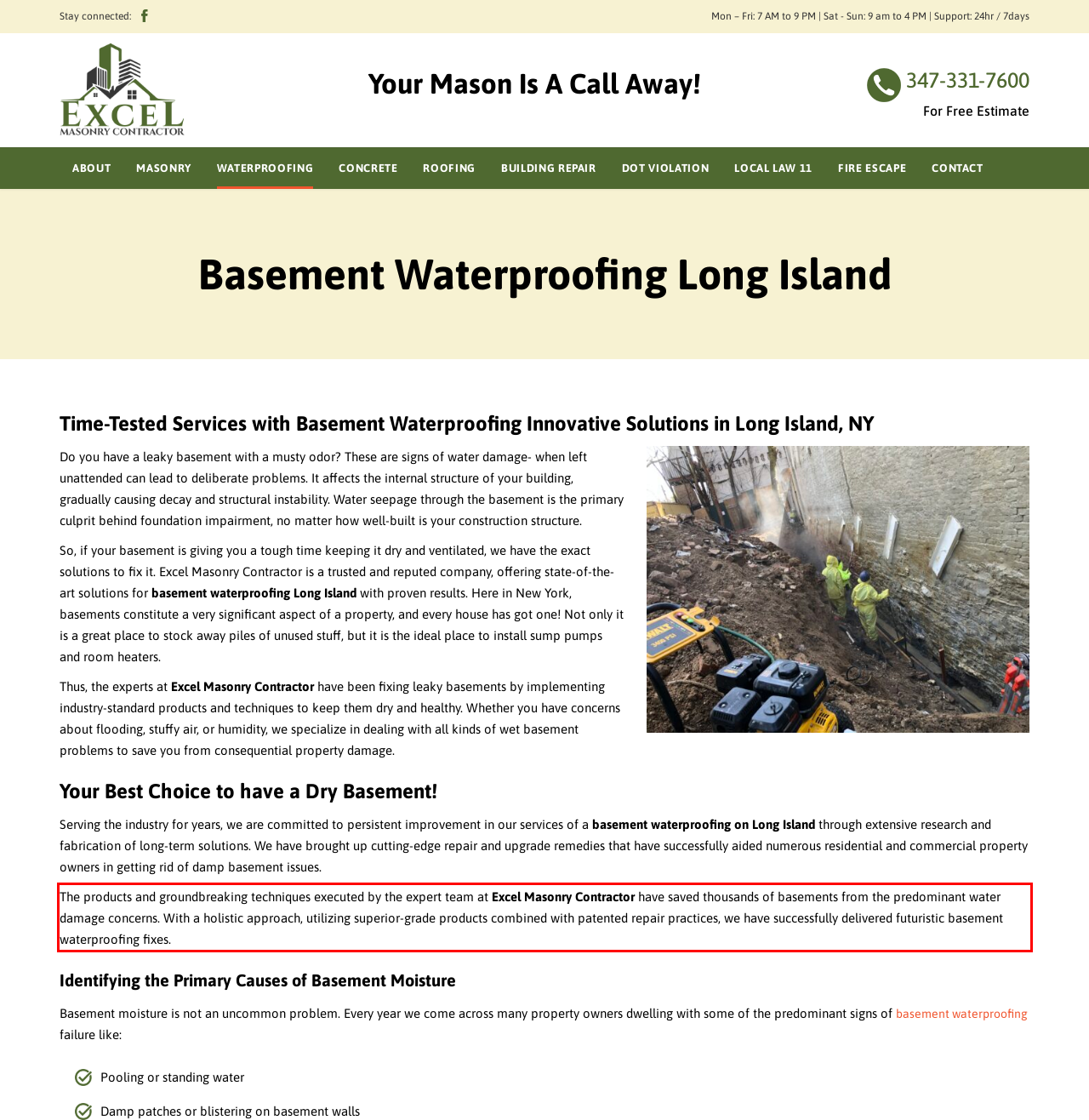You have a screenshot of a webpage with a red bounding box. Identify and extract the text content located inside the red bounding box.

The products and groundbreaking techniques executed by the expert team at Excel Masonry Contractor have saved thousands of basements from the predominant water damage concerns. With a holistic approach, utilizing superior-grade products combined with patented repair practices, we have successfully delivered futuristic basement waterproofing fixes.